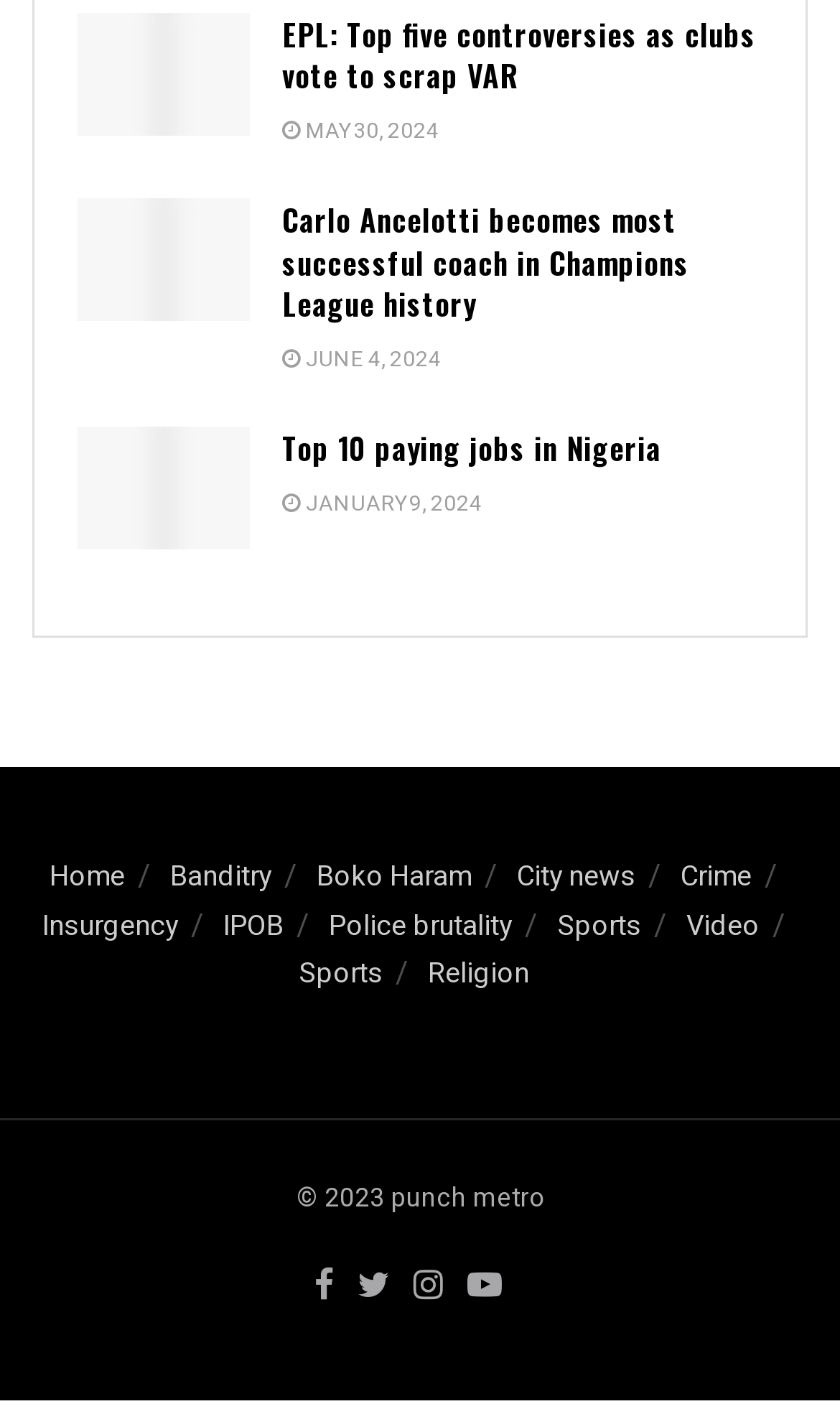Determine the bounding box coordinates for the area you should click to complete the following instruction: "Contact Us".

None